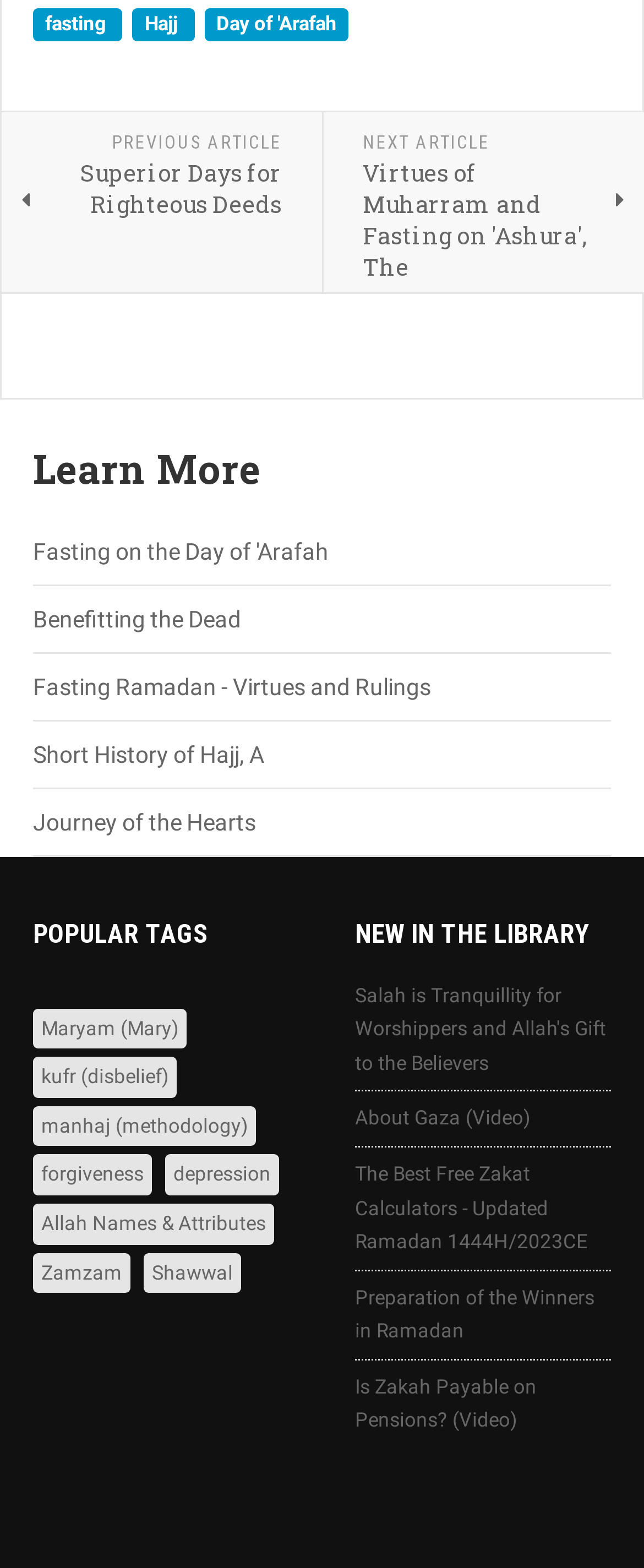Find the bounding box coordinates for the HTML element described in this sentence: "manhaj (methodology)". Provide the coordinates as four float numbers between 0 and 1, in the format [left, top, right, bottom].

[0.051, 0.705, 0.397, 0.731]